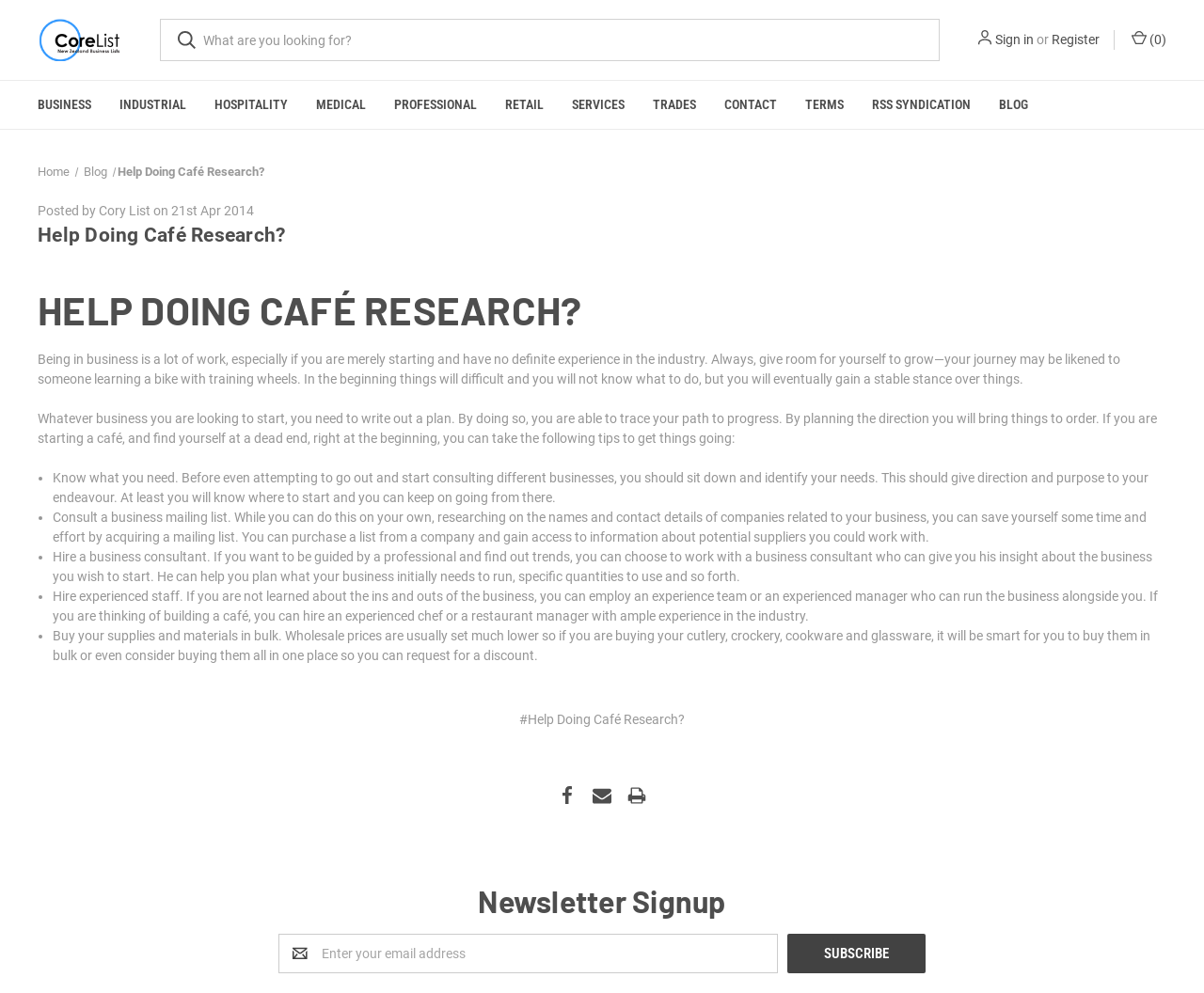What is the author's name of the blog post?
Identify the answer in the screenshot and reply with a single word or phrase.

Cory List